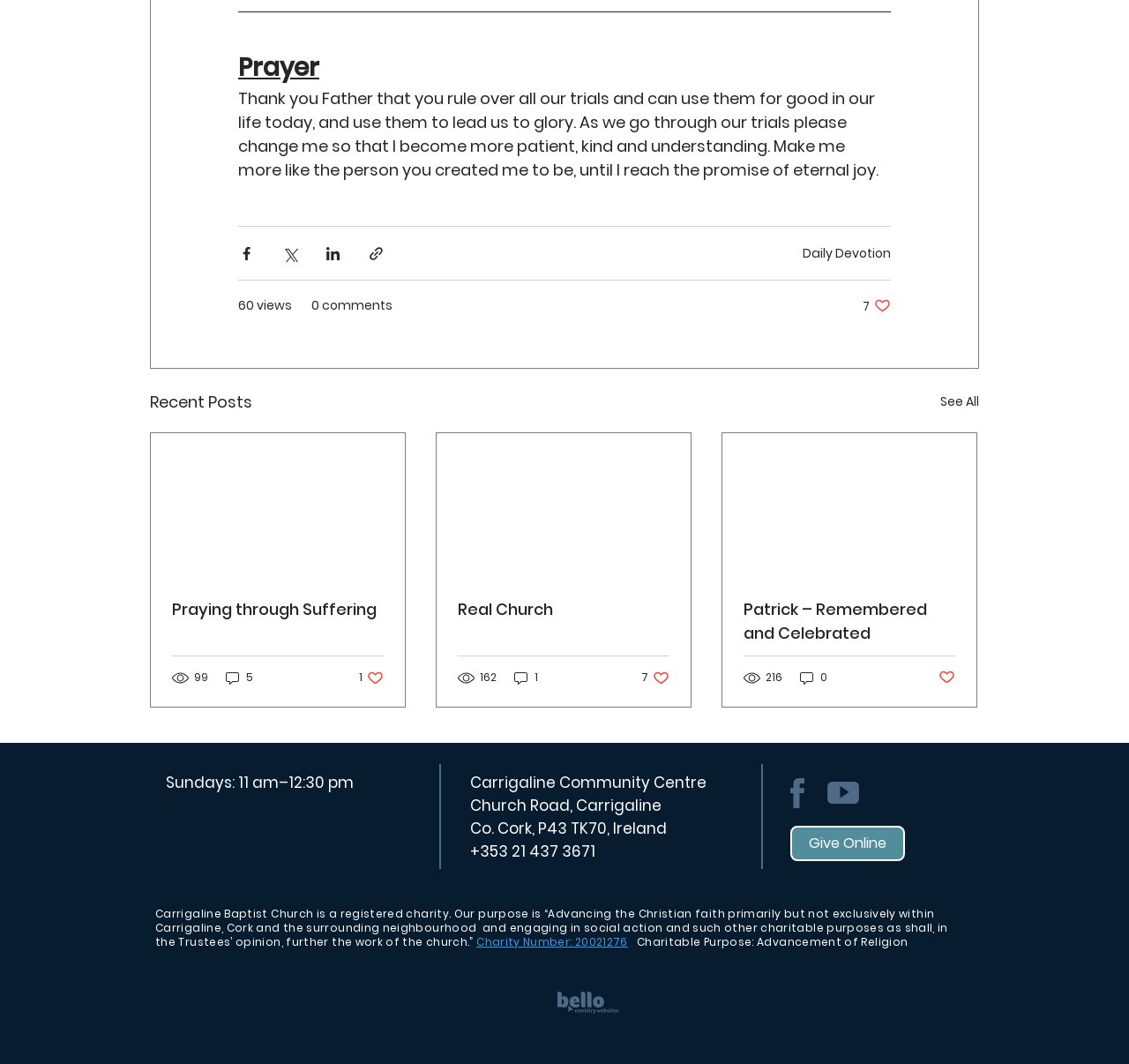Show the bounding box coordinates for the element that needs to be clicked to execute the following instruction: "View recent post 'Praying through Suffering'". Provide the coordinates in the form of four float numbers between 0 and 1, i.e., [left, top, right, bottom].

[0.152, 0.562, 0.34, 0.584]